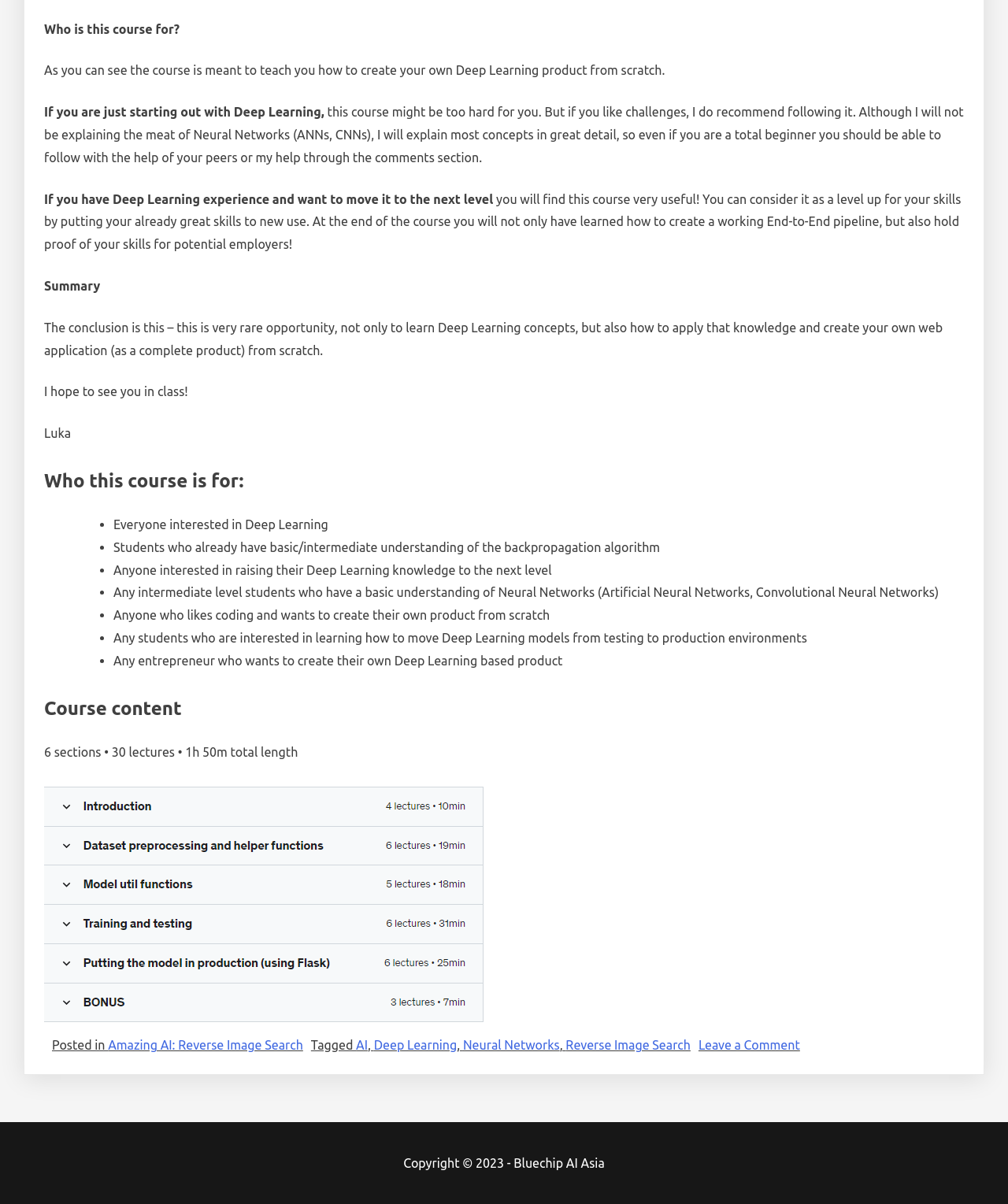What is the course about?
Please provide a comprehensive and detailed answer to the question.

Based on the webpage content, the course is about Deep Learning, specifically teaching how to create a Deep Learning product from scratch. The course content includes 6 sections, 30 lectures, and a total length of 1 hour and 50 minutes.